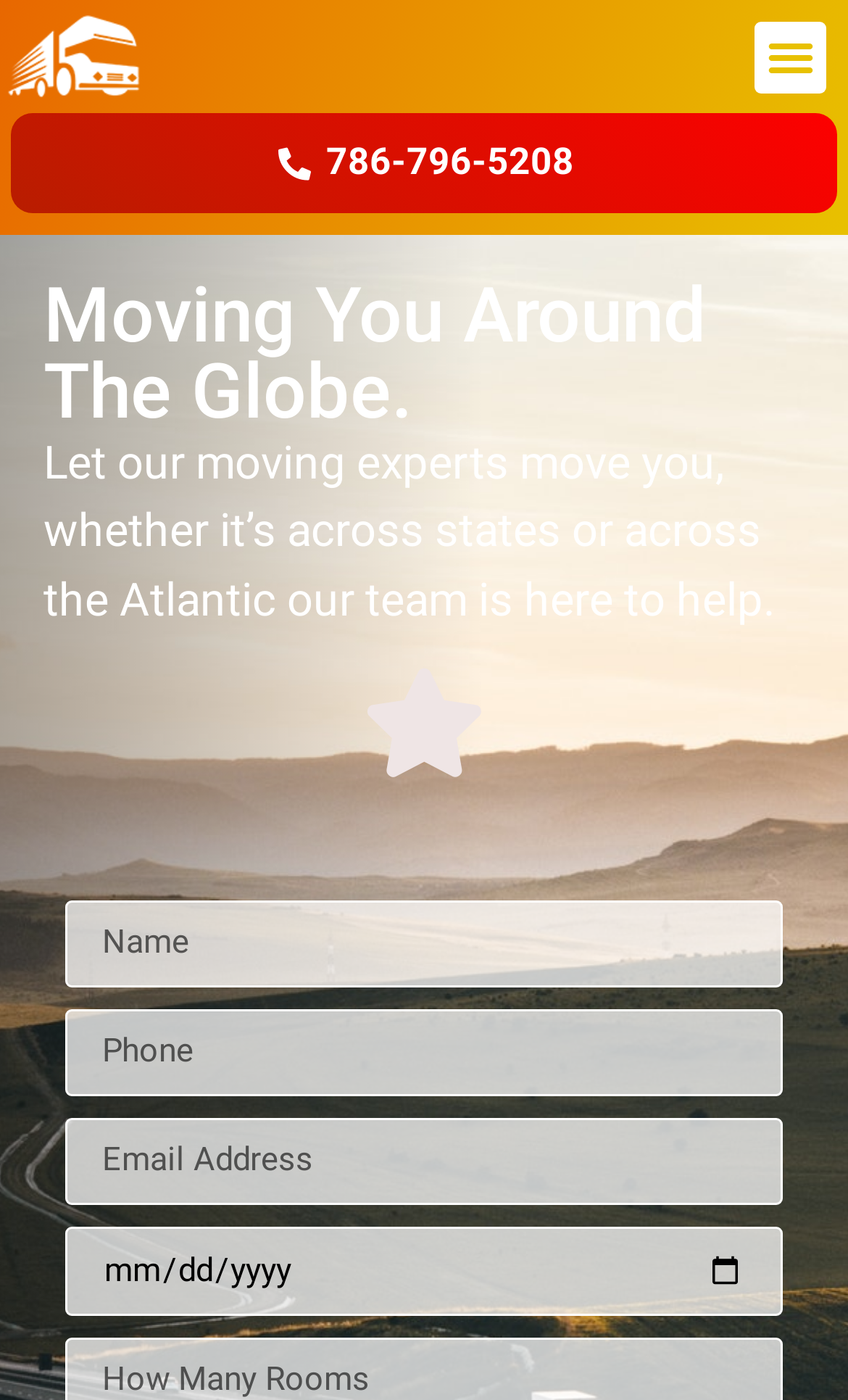What is the purpose of the moving experts?
Refer to the image and give a detailed answer to the query.

I inferred the purpose of the moving experts by reading the static text element that says 'Let our moving experts move you, whether it’s across states or across the Atlantic our team is here to help.' which suggests that they are there to assist with moving.